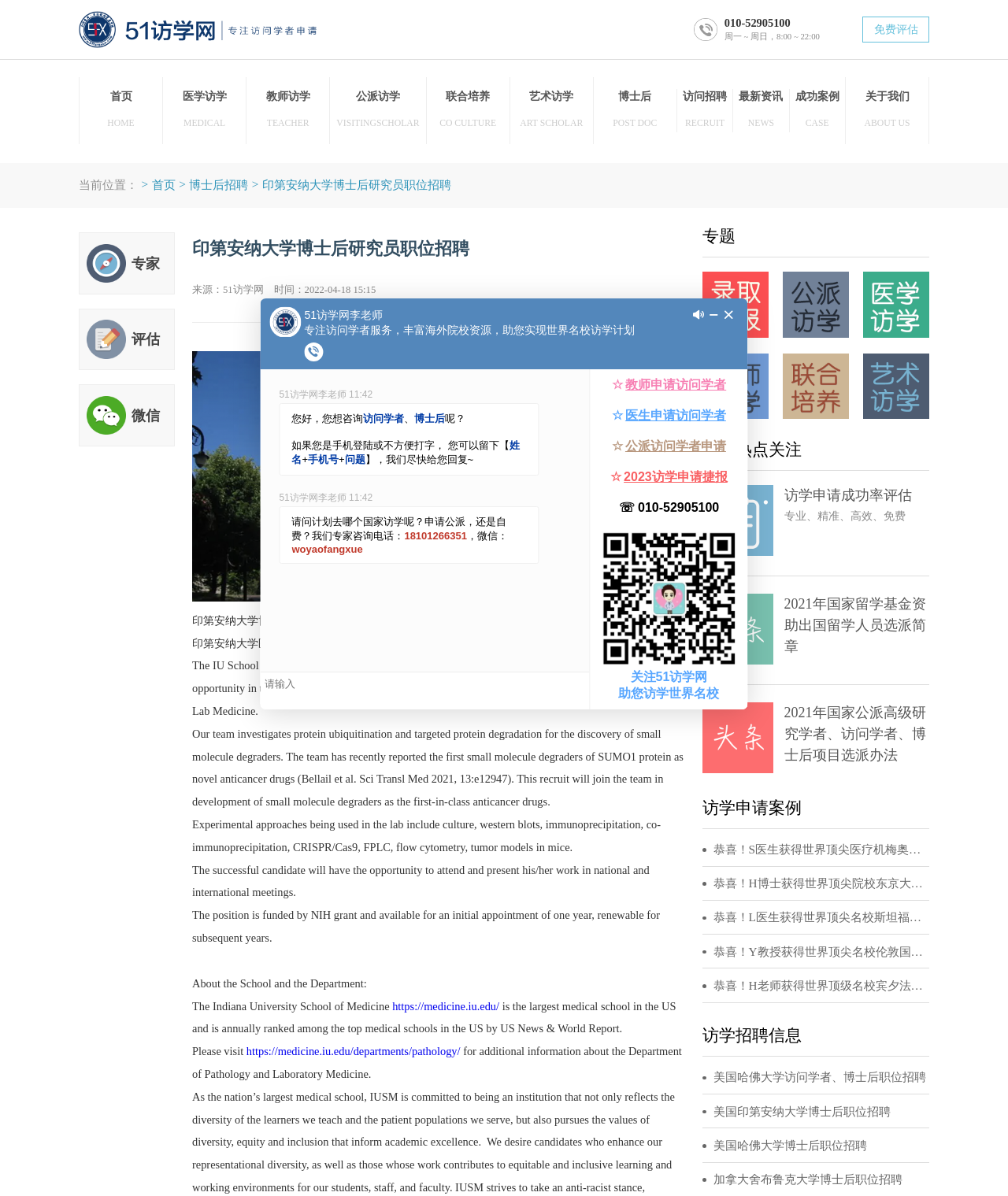Bounding box coordinates are specified in the format (top-left x, top-left y, bottom-right x, bottom-right y). All values are floating point numbers bounded between 0 and 1. Please provide the bounding box coordinate of the region this sentence describes: https://medicine.iu.edu/departments/pathology/

[0.271, 0.971, 0.507, 0.982]